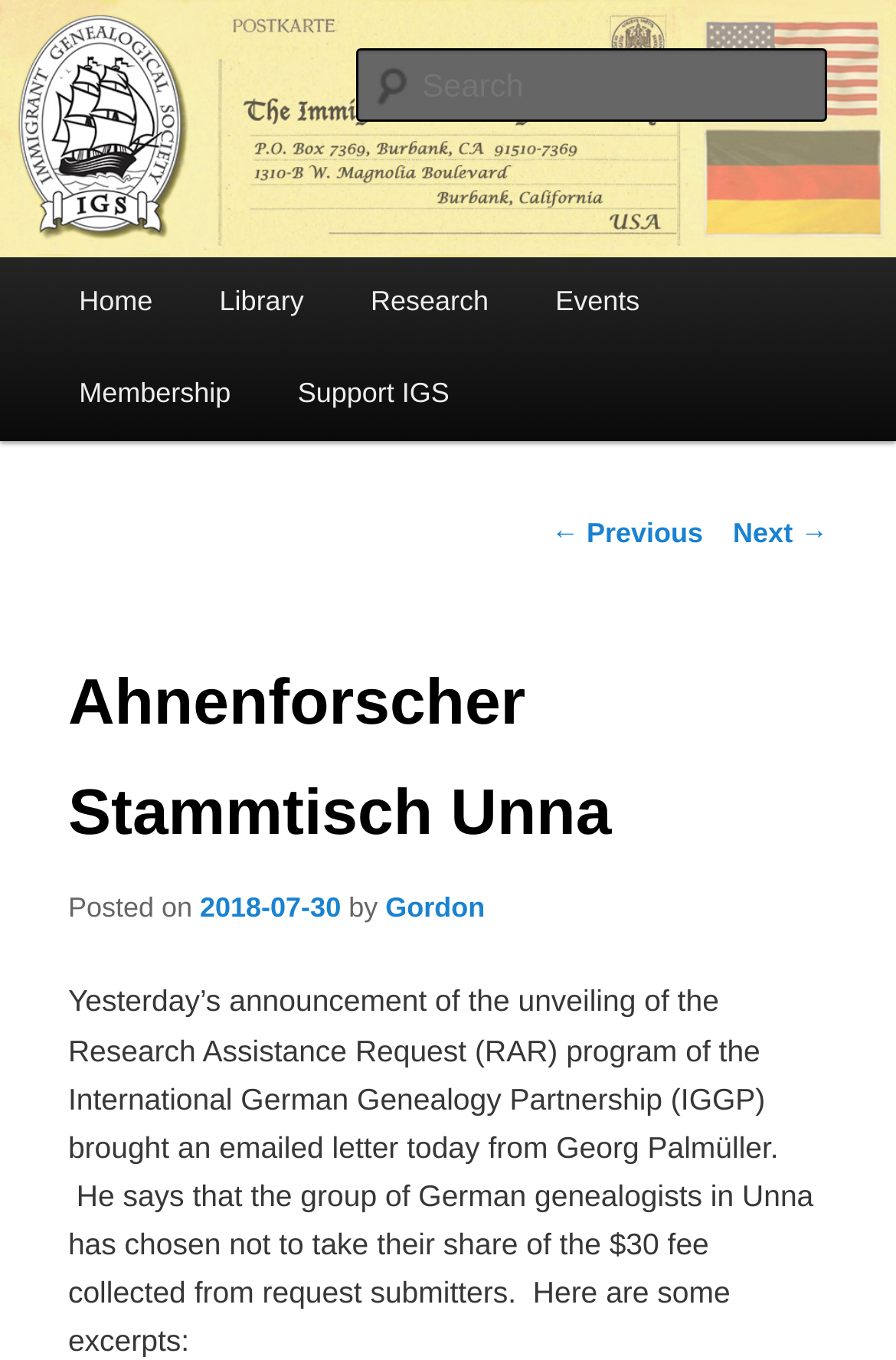What is the purpose of the search box?
Please look at the screenshot and answer using one word or phrase.

To search the website